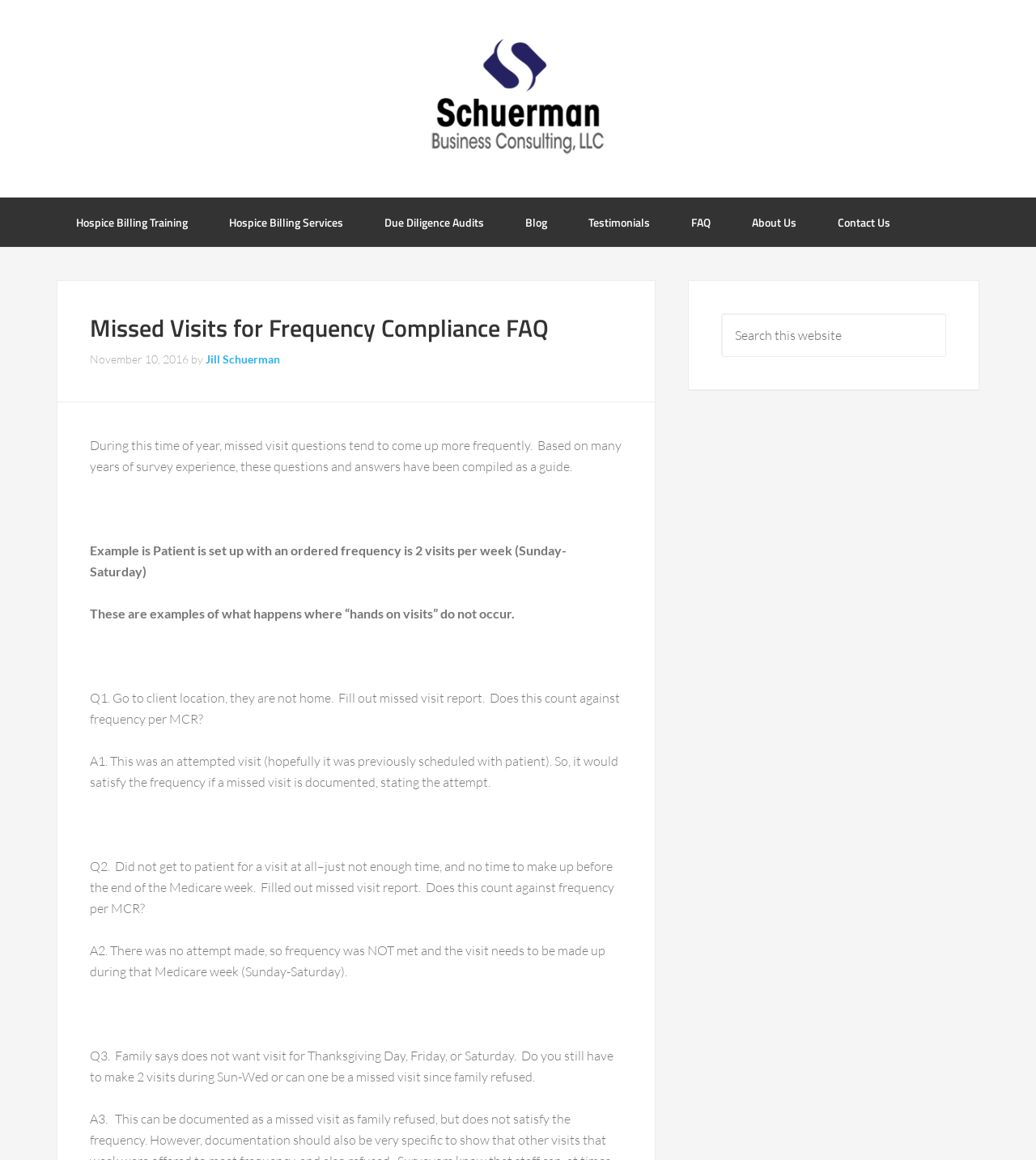Determine the bounding box of the UI element mentioned here: "About Us". The coordinates must be in the format [left, top, right, bottom] with values ranging from 0 to 1.

[0.707, 0.17, 0.788, 0.213]